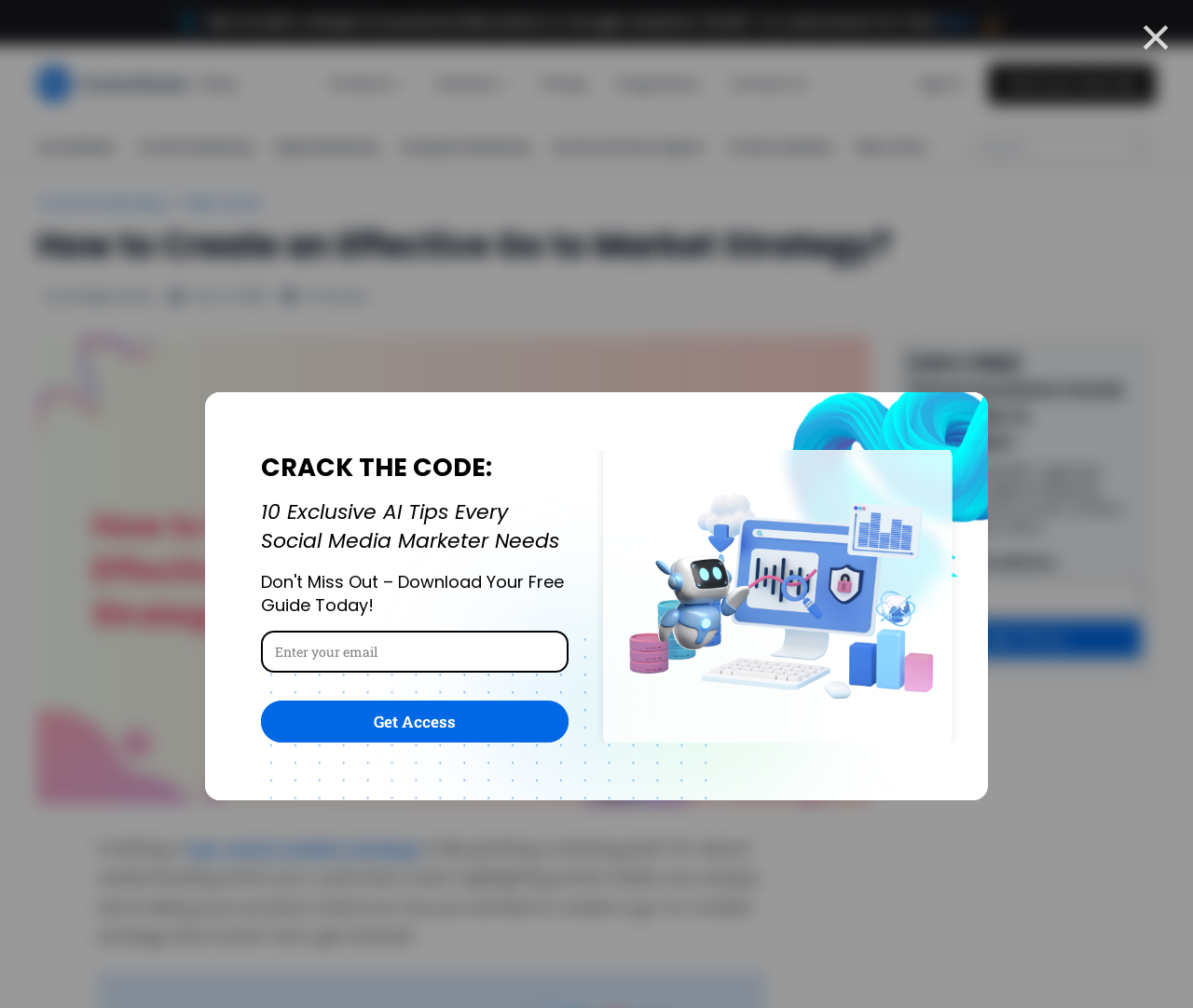What is the topic of the exclusive AI tips?
Using the information from the image, answer the question thoroughly.

The webpage mentions '10 Exclusive AI Tips Every Social Media Marketer Needs', indicating that the tips are related to social media marketing.